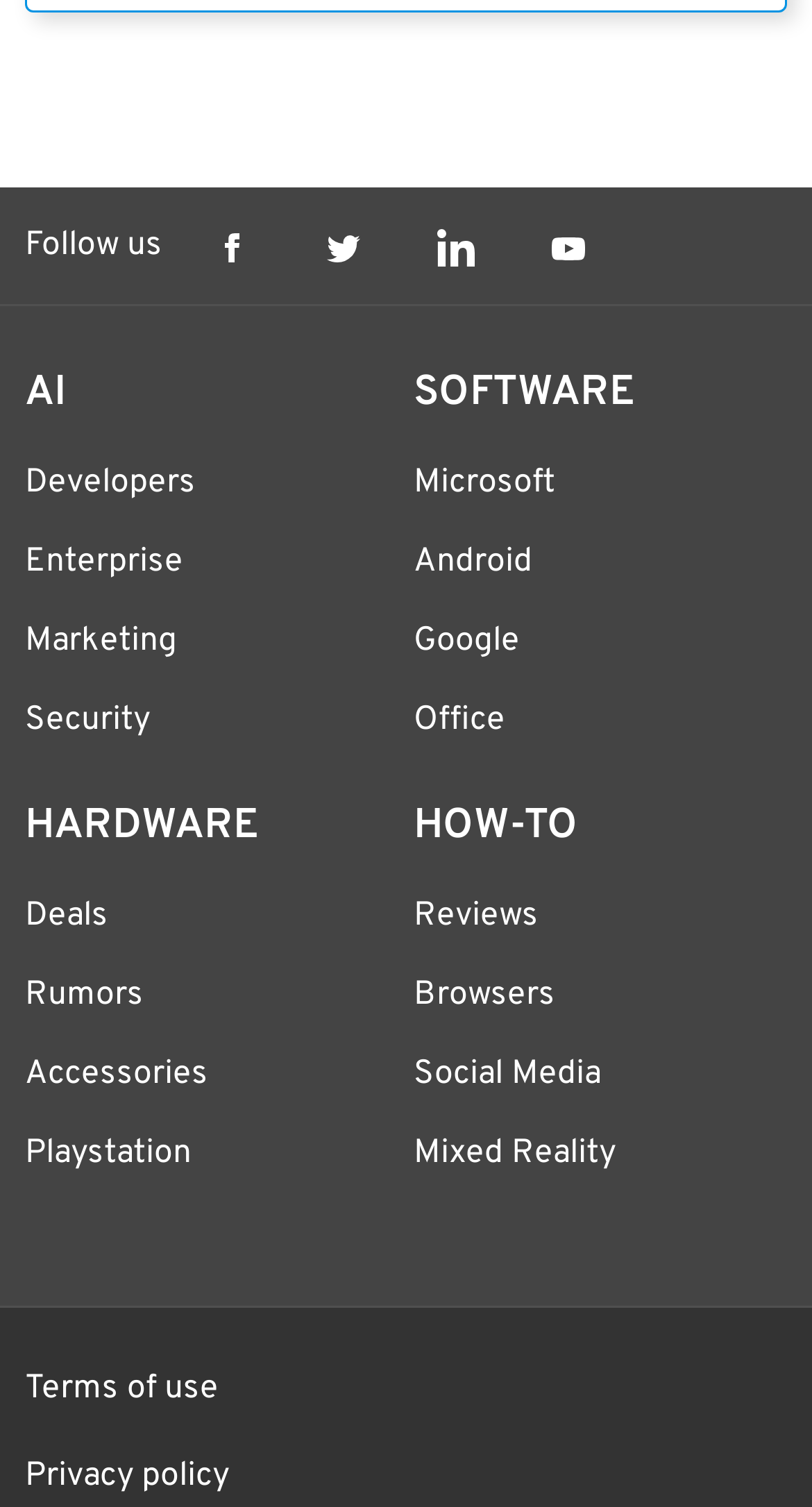Answer in one word or a short phrase: 
What is the purpose of the separator elements?

To separate sections